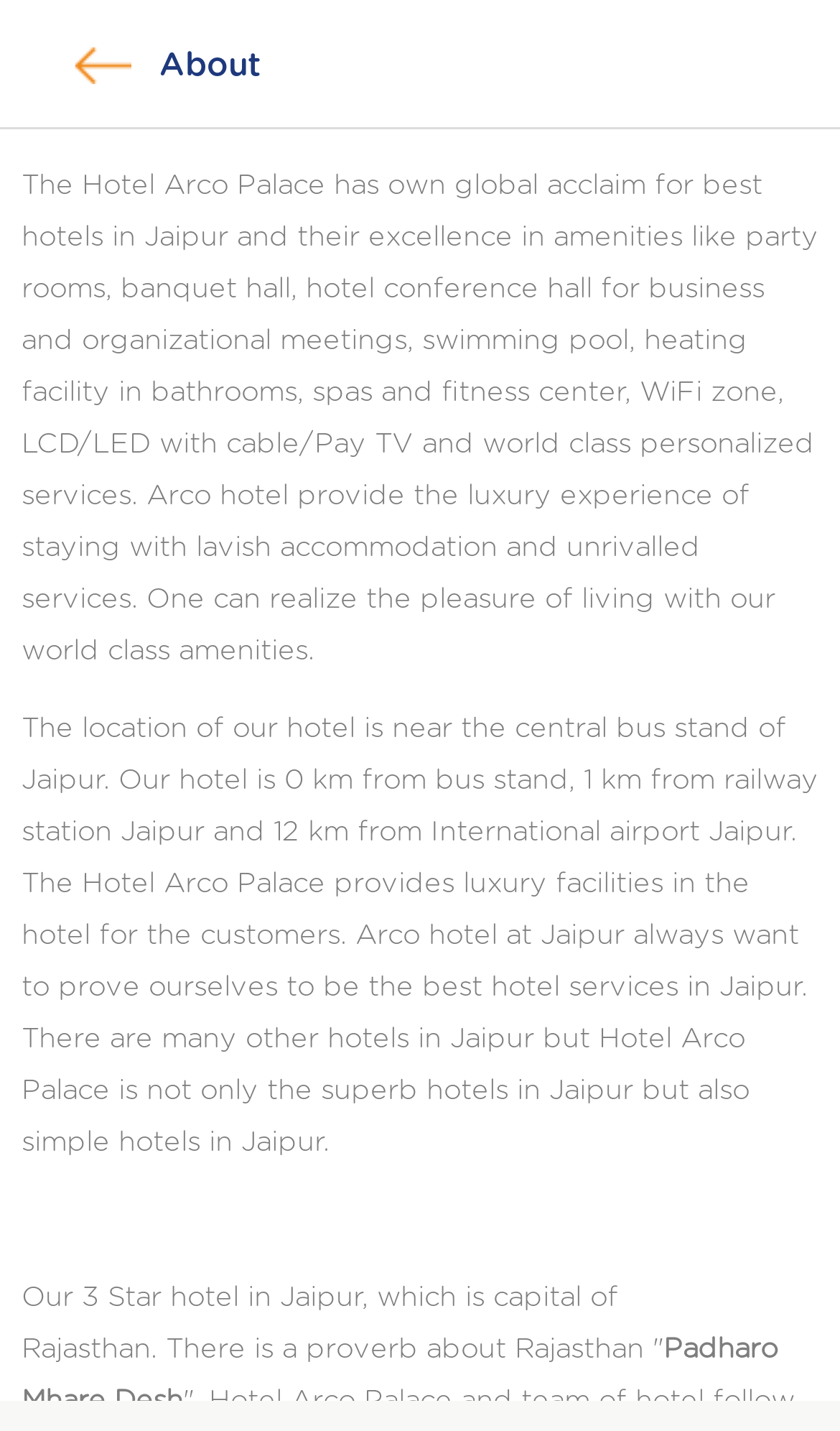Using floating point numbers between 0 and 1, provide the bounding box coordinates in the format (top-left x, top-left y, bottom-right x, bottom-right y). Locate the UI element described here: parent_node: About

[0.09, 0.038, 0.156, 0.06]